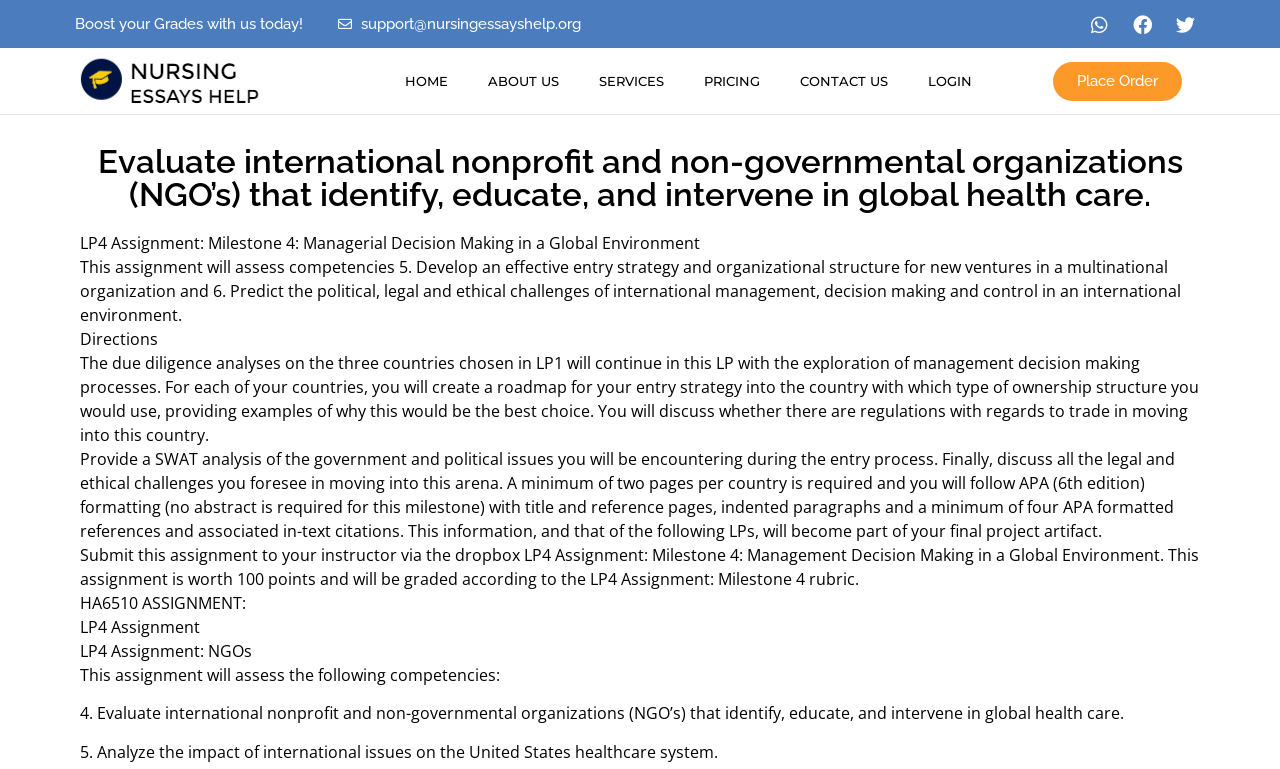What is the topic of the HA6510 assignment?
Craft a detailed and extensive response to the question.

The topic of the HA6510 assignment is NGOs, specifically evaluating international nonprofit and non-governmental organizations (NGO’s) that identify, educate, and intervene in global health care.